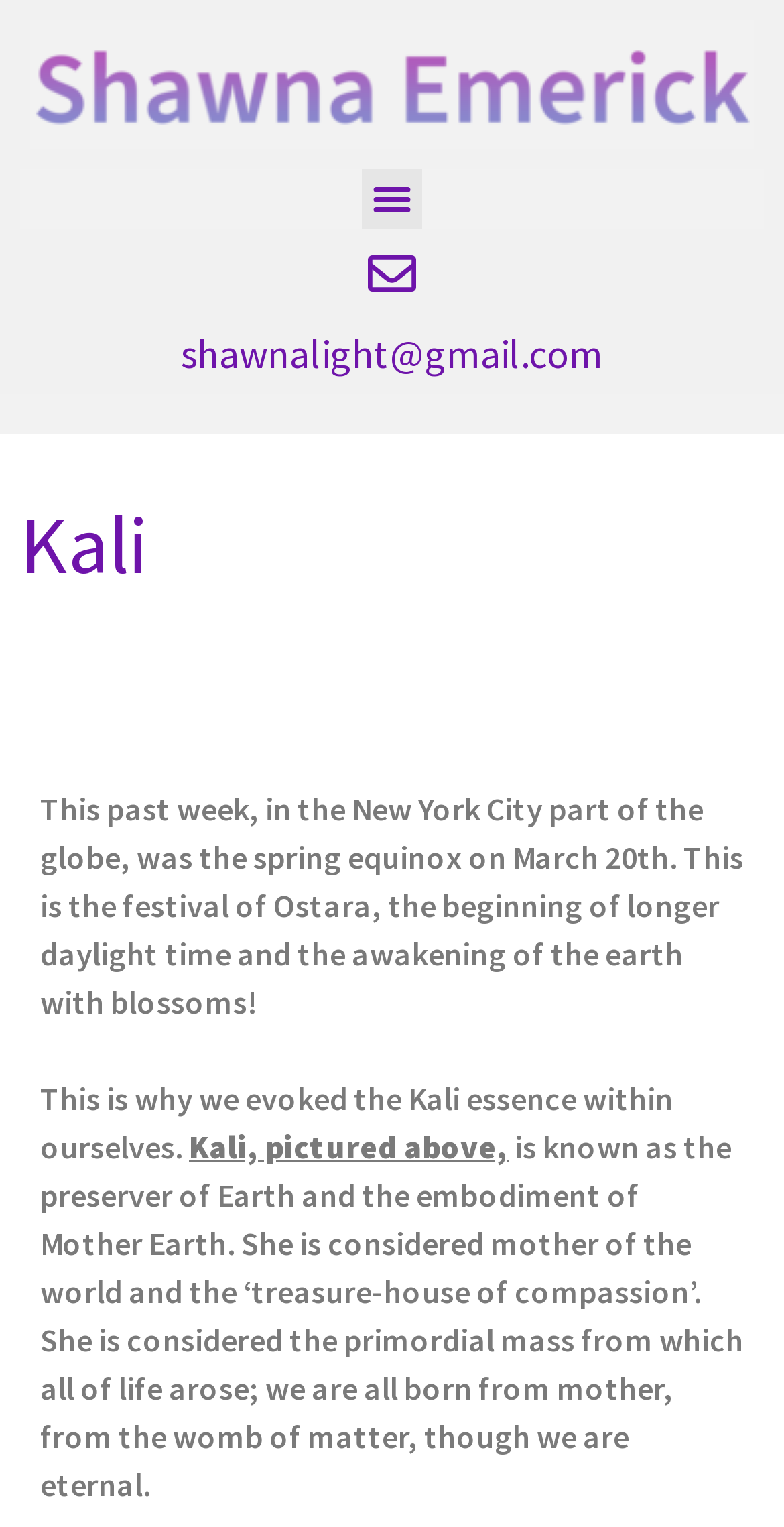Give the bounding box coordinates for this UI element: "Menu". The coordinates should be four float numbers between 0 and 1, arranged as [left, top, right, bottom].

[0.462, 0.111, 0.538, 0.15]